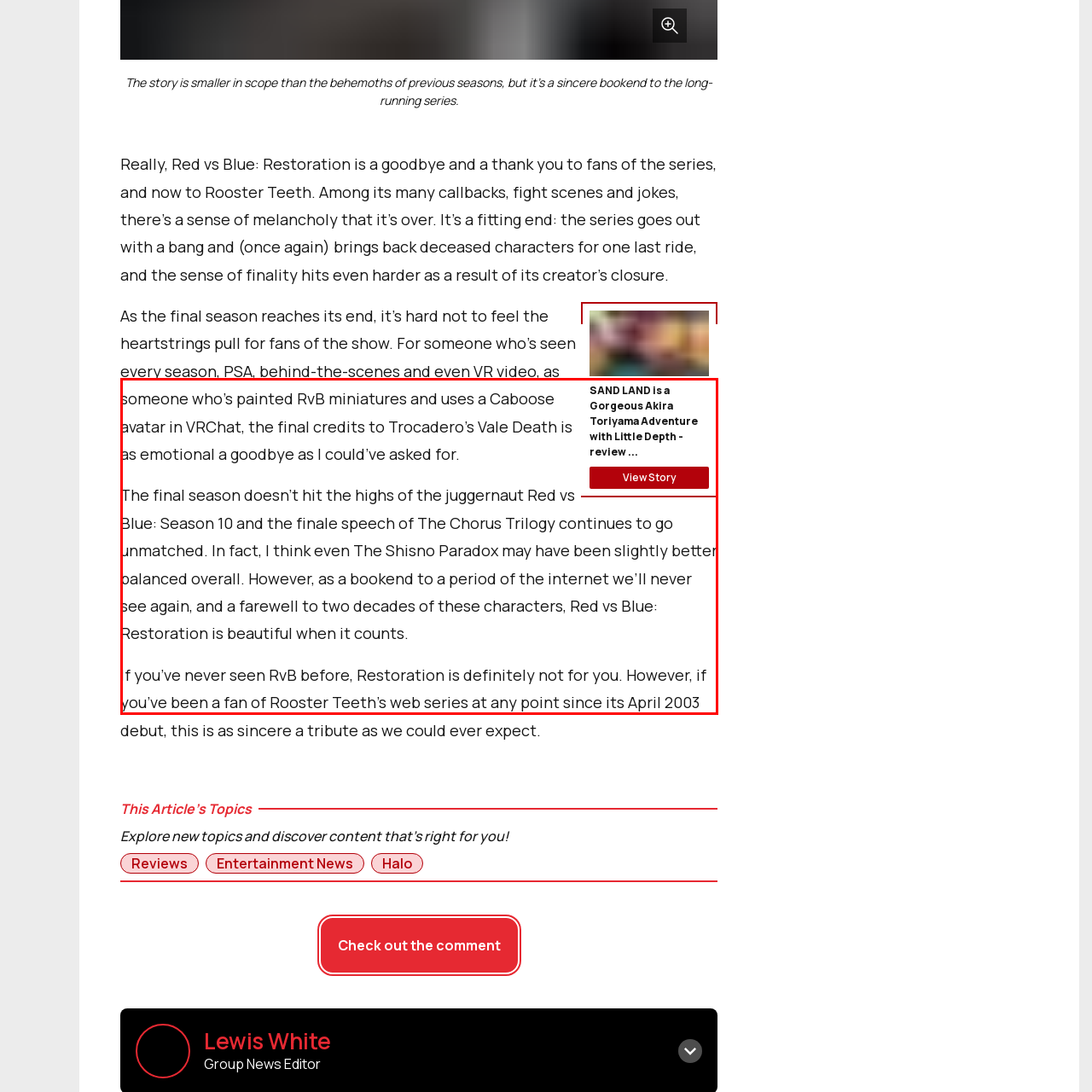Give a detailed narrative of the image enclosed by the red box.

The image features a prominent video player interface labeled "Play: Video," indicating a clip related to the concluding chapter of the "Red vs Blue" series, titled "Restoration." The accompanying text reflects a deep sentiment about the show's finale, expressing a mix of nostalgia and emotional significance for long-time fans. The commentary notes that while the final season may not reach the heights of earlier seasons, it serves as a heartfelt conclusion to two decades of storytelling, promising an emotional farewell. This contextual backdrop enhances the viewer's anticipation of the video content, as it encapsulates themes of closure, appreciation, and the bittersweet nature of endings in beloved series.